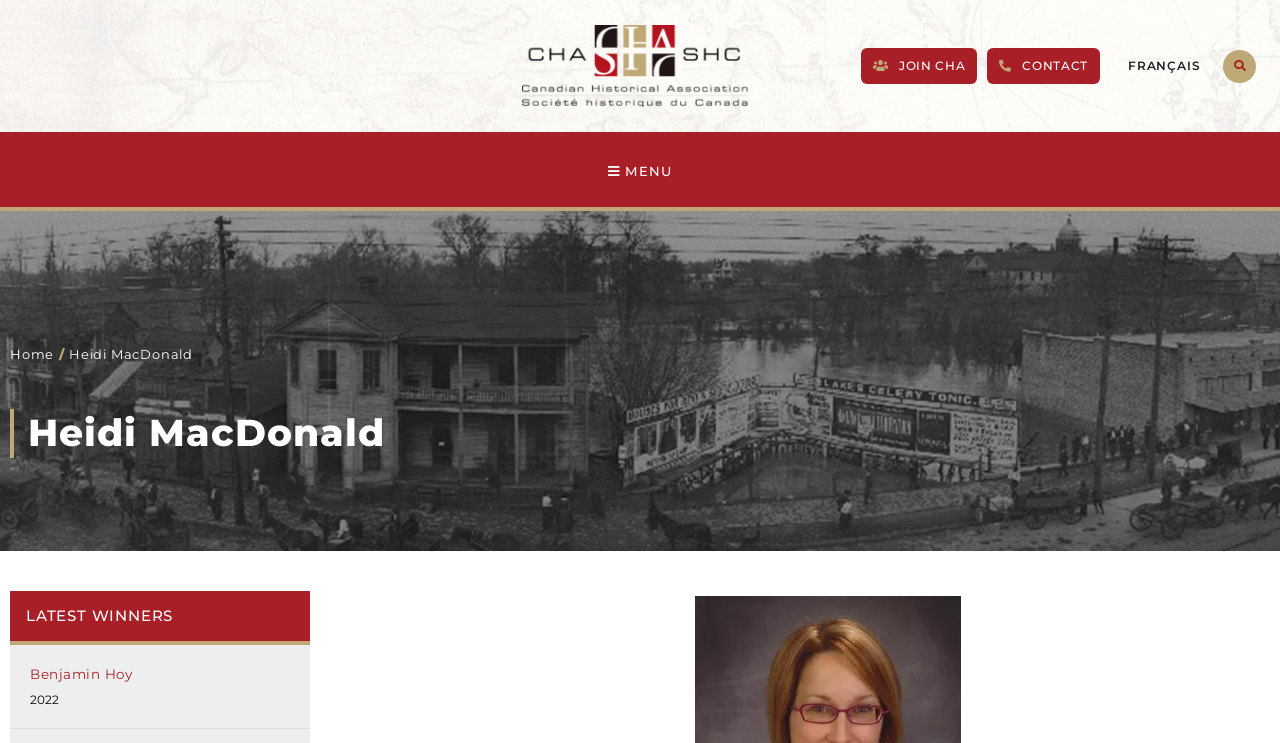Answer in one word or a short phrase: 
What is the year associated with the winner Benjamin Hoy?

2022